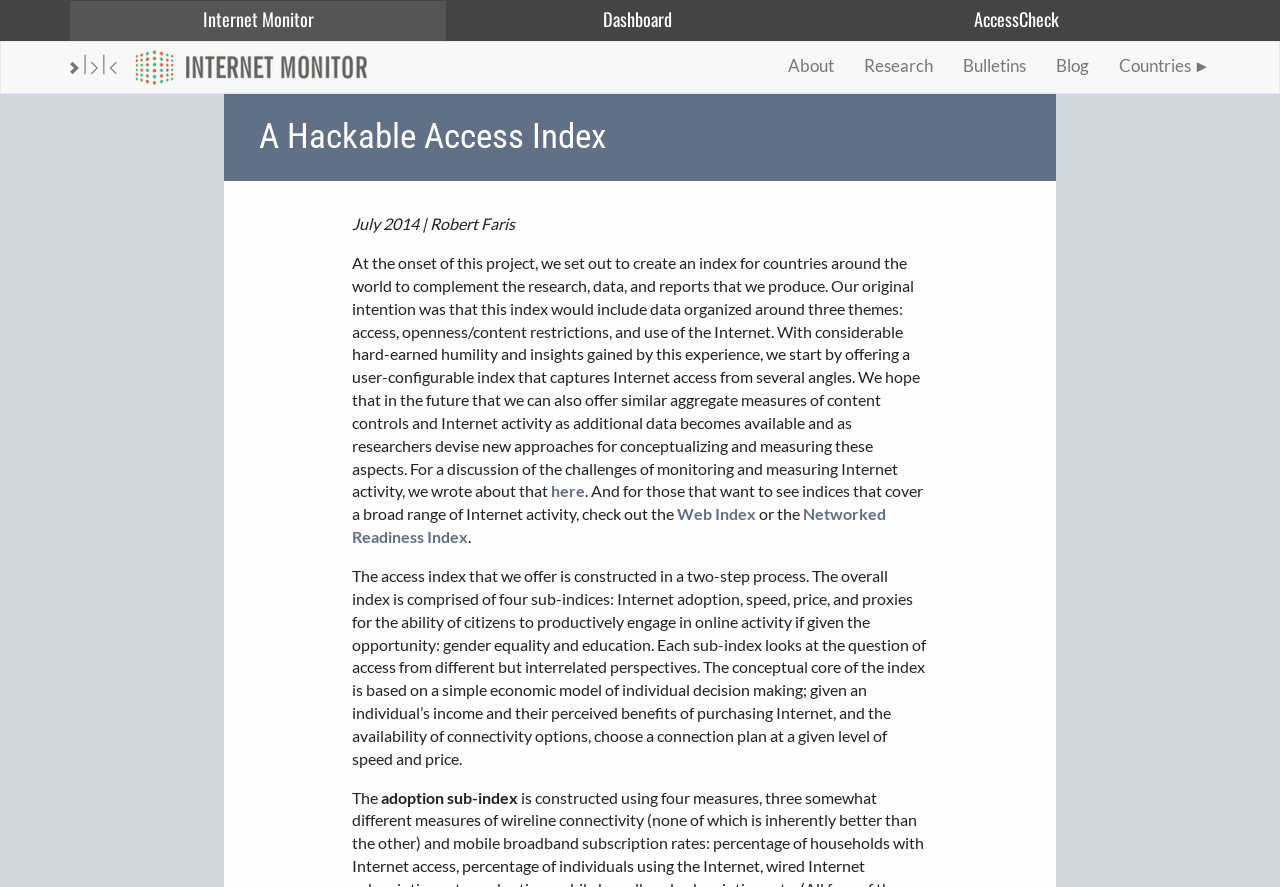Locate the bounding box coordinates of the segment that needs to be clicked to meet this instruction: "Select AFGHANISTAN".

[0.741, 0.103, 0.941, 0.141]